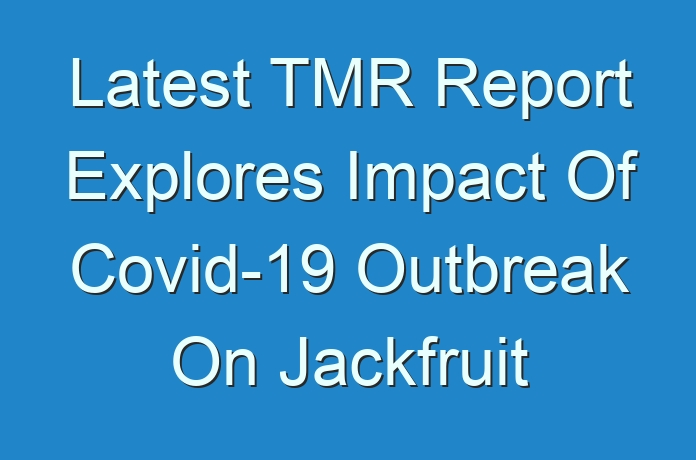Provide a comprehensive description of the image.

The image features a bold, eye-catching text that reads, "Latest TMR Report Explores Impact Of Covid-19 Outbreak On Jackfruit." Set against a vibrant blue background, this text indicates that the associated report delves into the effects of the COVID-19 pandemic on the jackfruit market, a significant topic given the fruit's prominence in tropical regions. The use of a clear, large font exemplifies the report's importance and invites readers to explore insights regarding the challenges and opportunities faced by the jackfruit industry during this unprecedented time. The overall design is simple yet impactful, aiming to draw attention to critical research findings relevant to agricultural stakeholders and consumers alike.